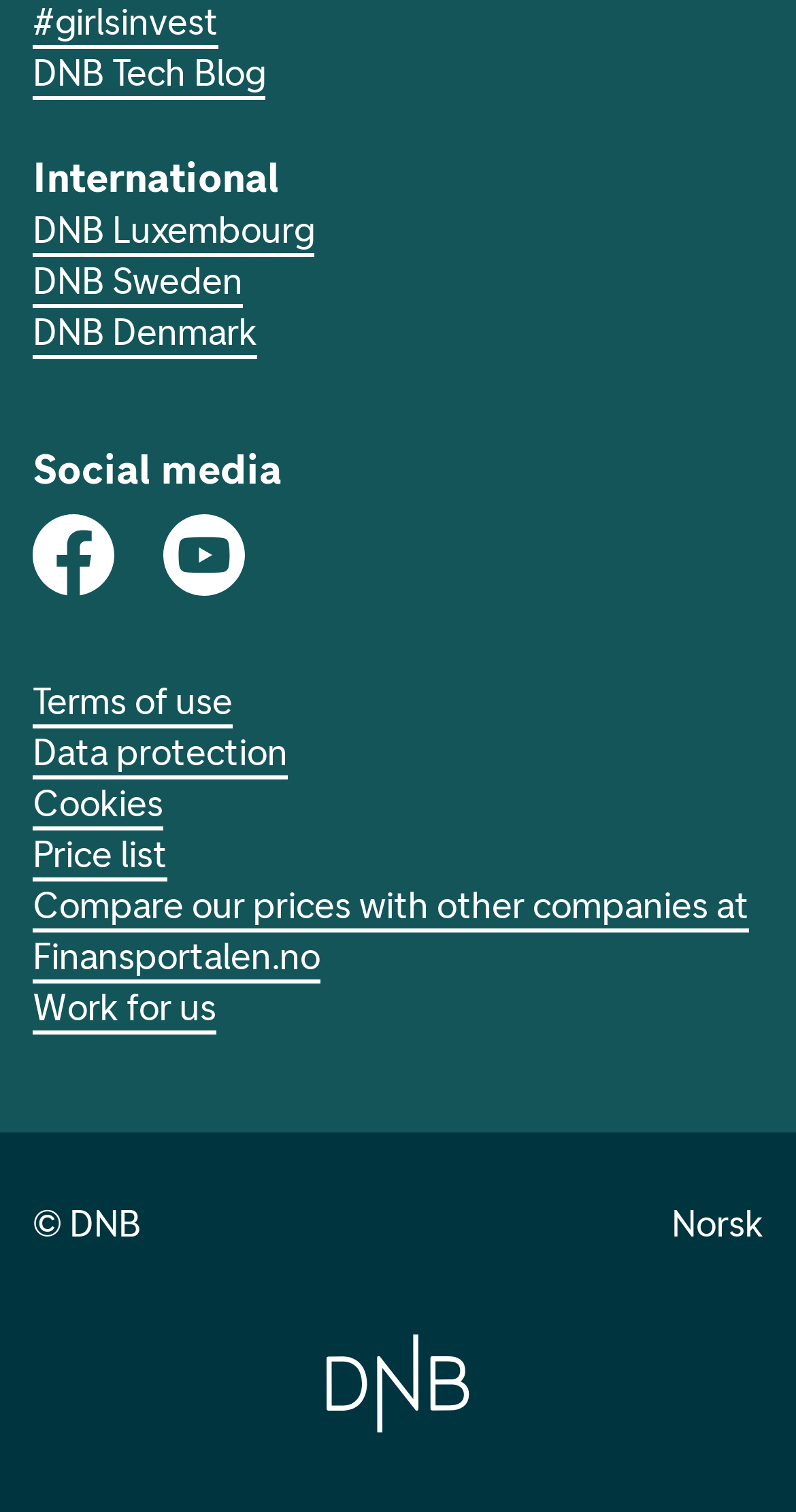Please find the bounding box coordinates in the format (top-left x, top-left y, bottom-right x, bottom-right y) for the given element description. Ensure the coordinates are floating point numbers between 0 and 1. Description: DNB Luxembourg

[0.041, 0.136, 0.395, 0.169]